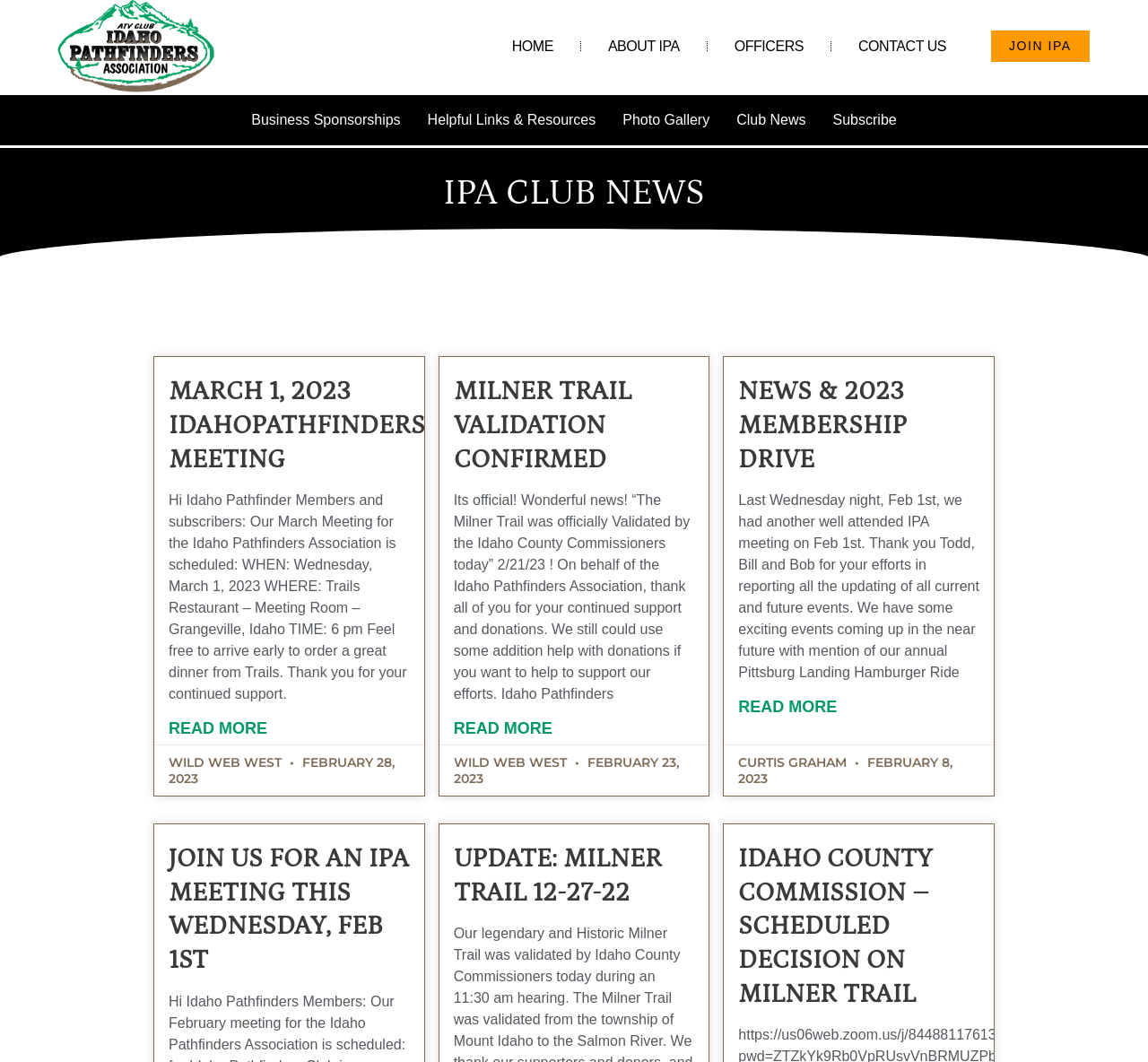What is the name of the ATV club?
Please respond to the question with a detailed and informative answer.

The name of the ATV club can be inferred from the links 'HOME', 'ABOUT IPA', 'OFFICERS', 'CONTACT US', and 'JOIN IPA' at the top of the webpage, which suggests that the webpage is related to the Idaho Pathfinders Association.